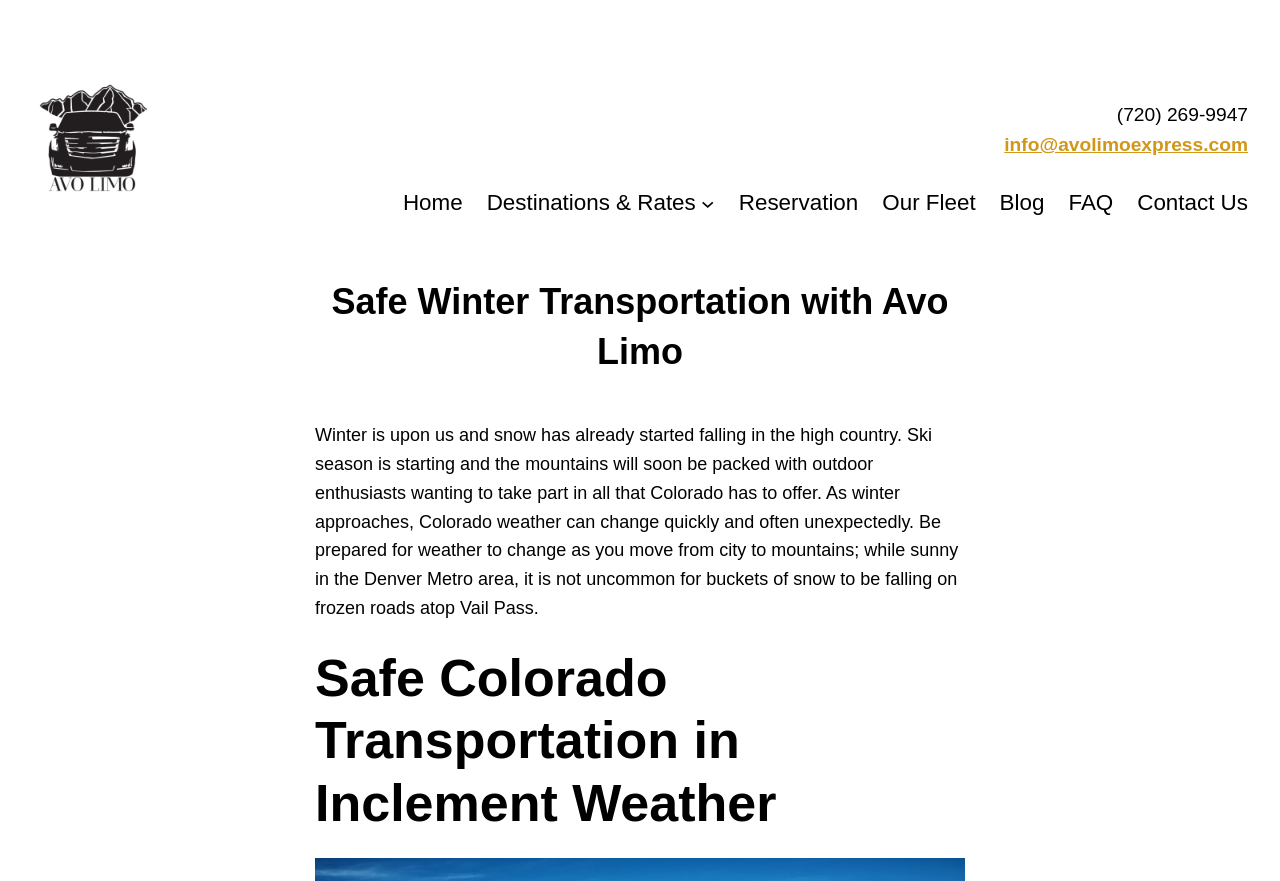Please identify the bounding box coordinates of the area that needs to be clicked to follow this instruction: "View Destinations & Rates".

[0.38, 0.21, 0.544, 0.251]